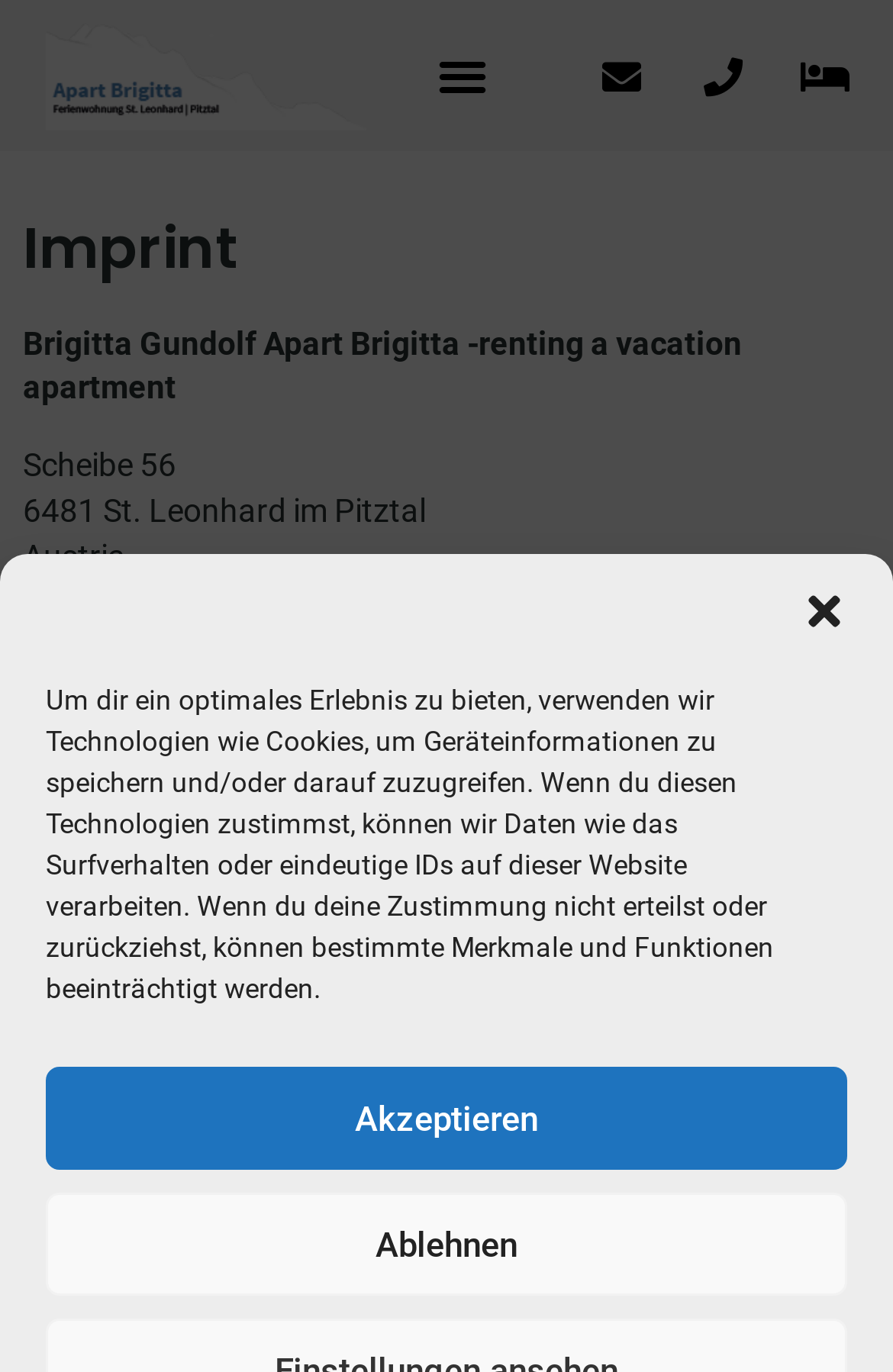Give a one-word or short-phrase answer to the following question: 
What is the email address mentioned on the webpage?

apart-brigitta@aon.at